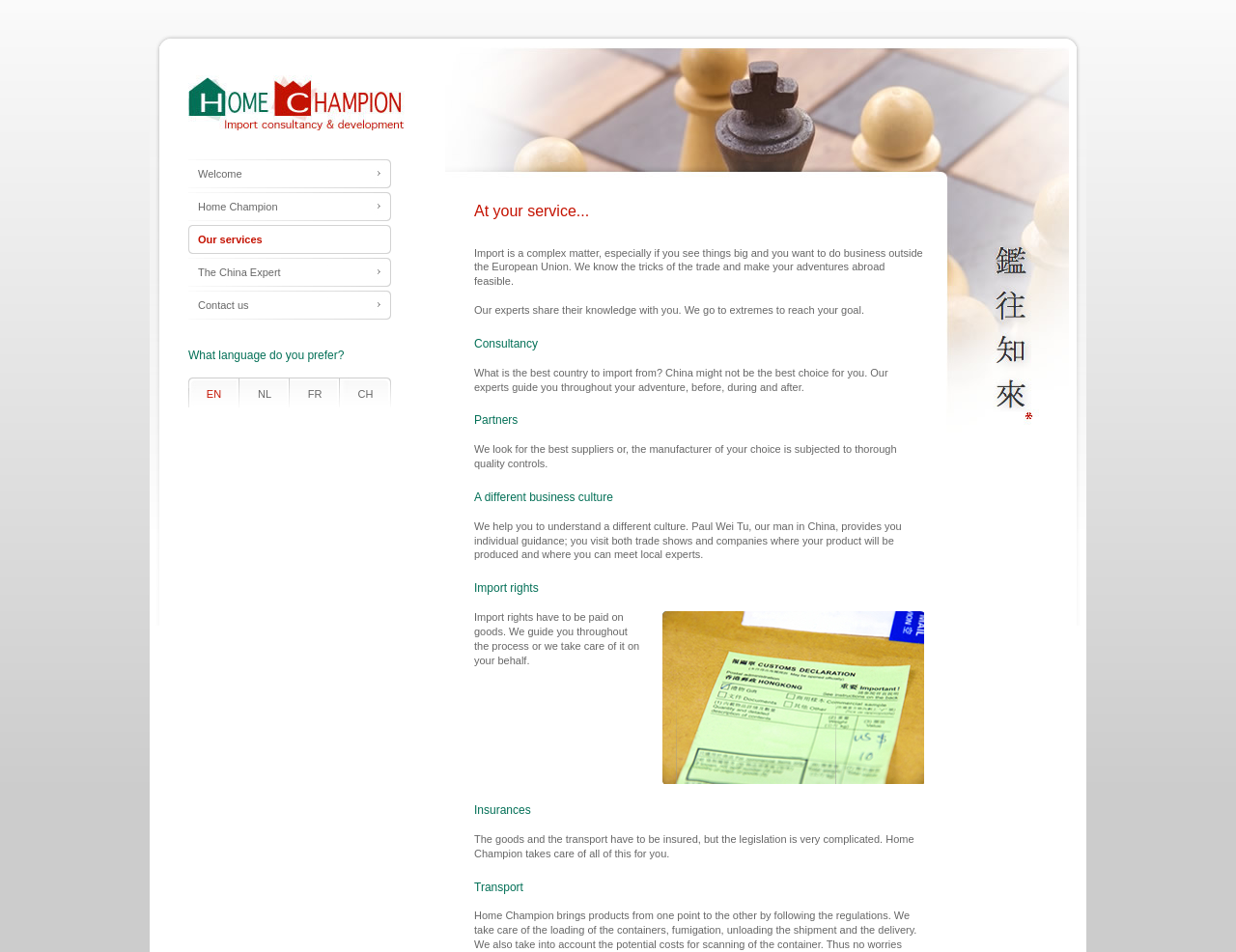How many language options are available on the webpage?
Please use the image to provide an in-depth answer to the question.

The webpage provides a language selection option with four choices: EN, NL, FR, and CH. These options are presented as links, allowing users to switch between languages.